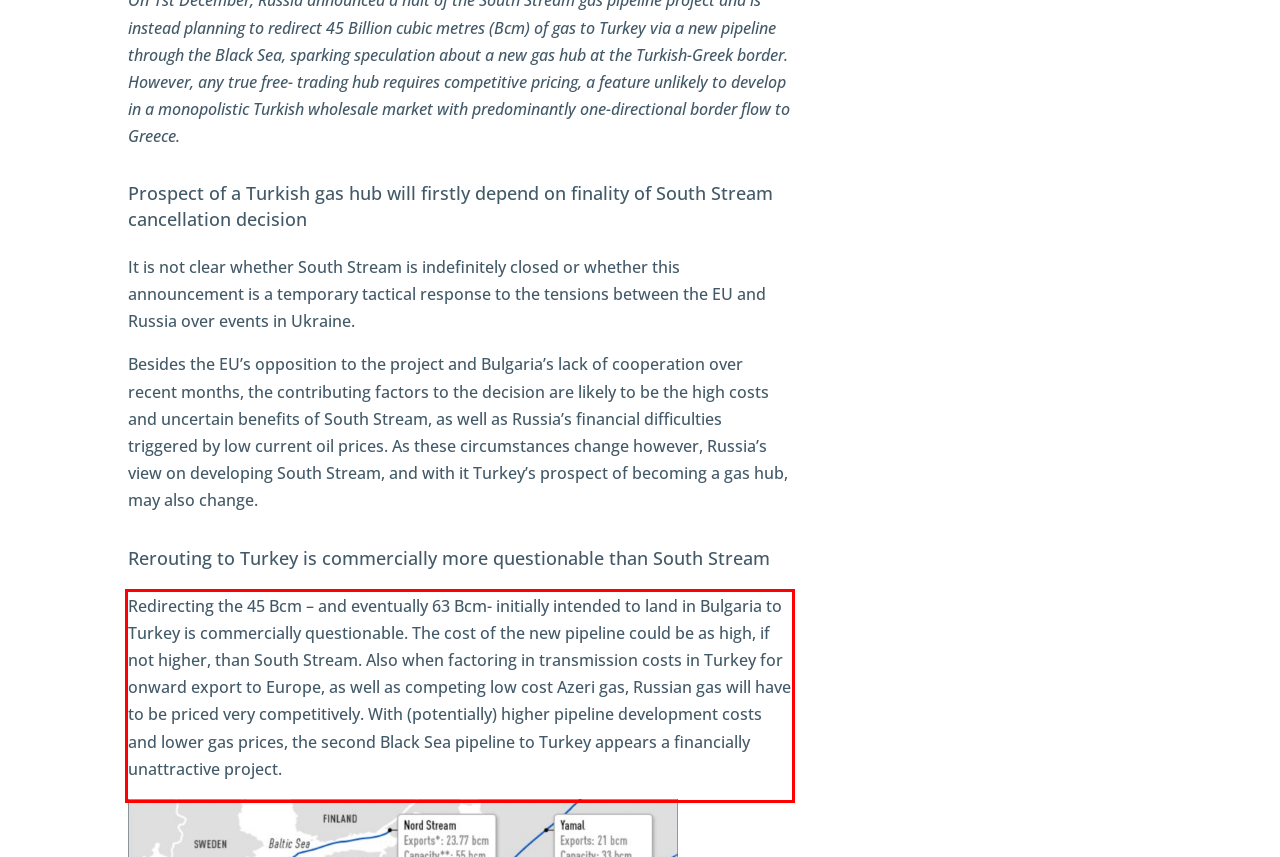The screenshot provided shows a webpage with a red bounding box. Apply OCR to the text within this red bounding box and provide the extracted content.

Redirecting the 45 Bcm – and eventually 63 Bcm- initially intended to land in Bulgaria to Turkey is commercially questionable. The cost of the new pipeline could be as high, if not higher, than South Stream. Also when factoring in transmission costs in Turkey for onward export to Europe, as well as competing low cost Azeri gas, Russian gas will have to be priced very competitively. With (potentially) higher pipeline development costs and lower gas prices, the second Black Sea pipeline to Turkey appears a financially unattractive project.